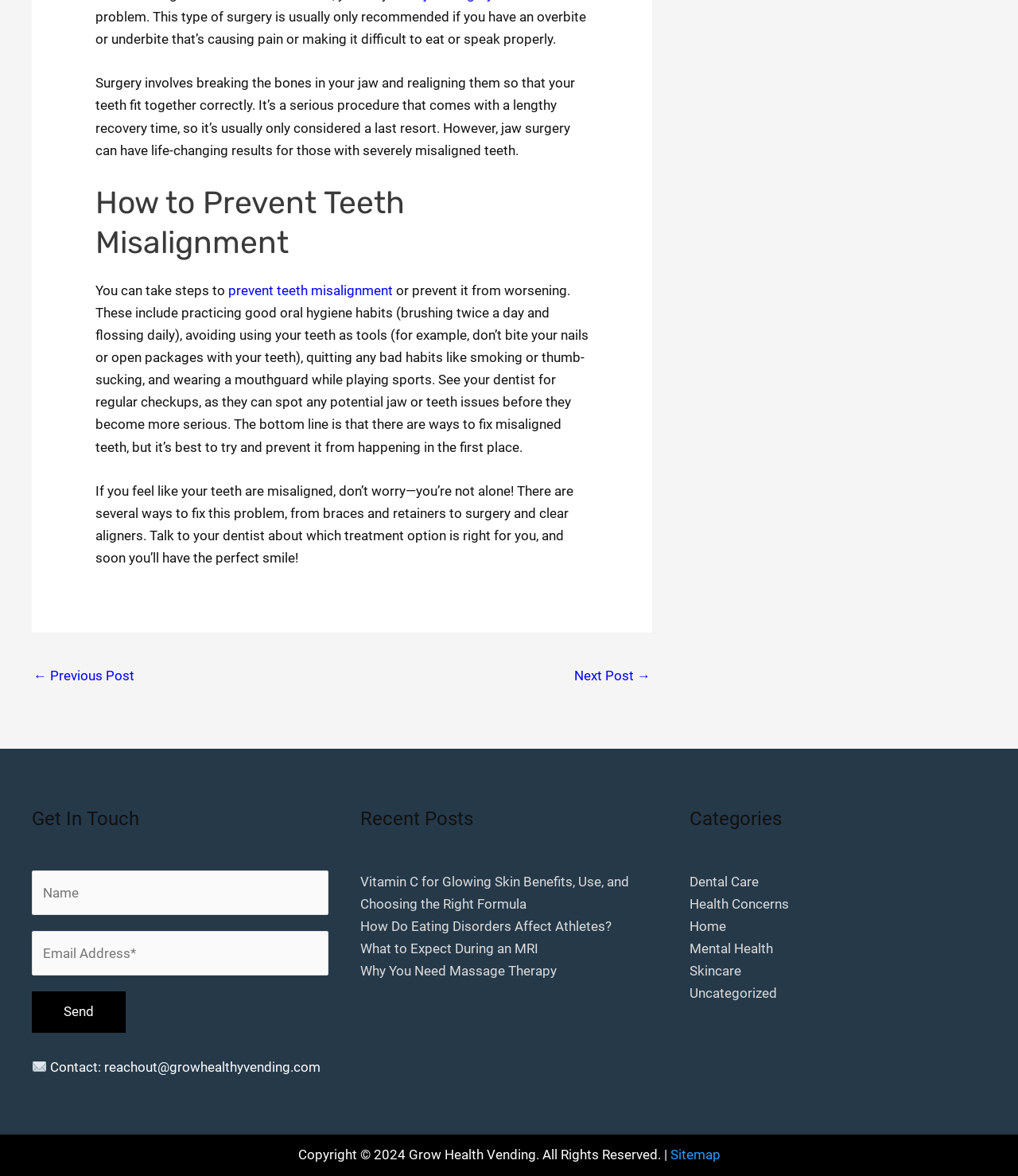Please provide the bounding box coordinates for the element that needs to be clicked to perform the following instruction: "Click the 'Sitemap' link". The coordinates should be given as four float numbers between 0 and 1, i.e., [left, top, right, bottom].

[0.658, 0.975, 0.707, 0.989]